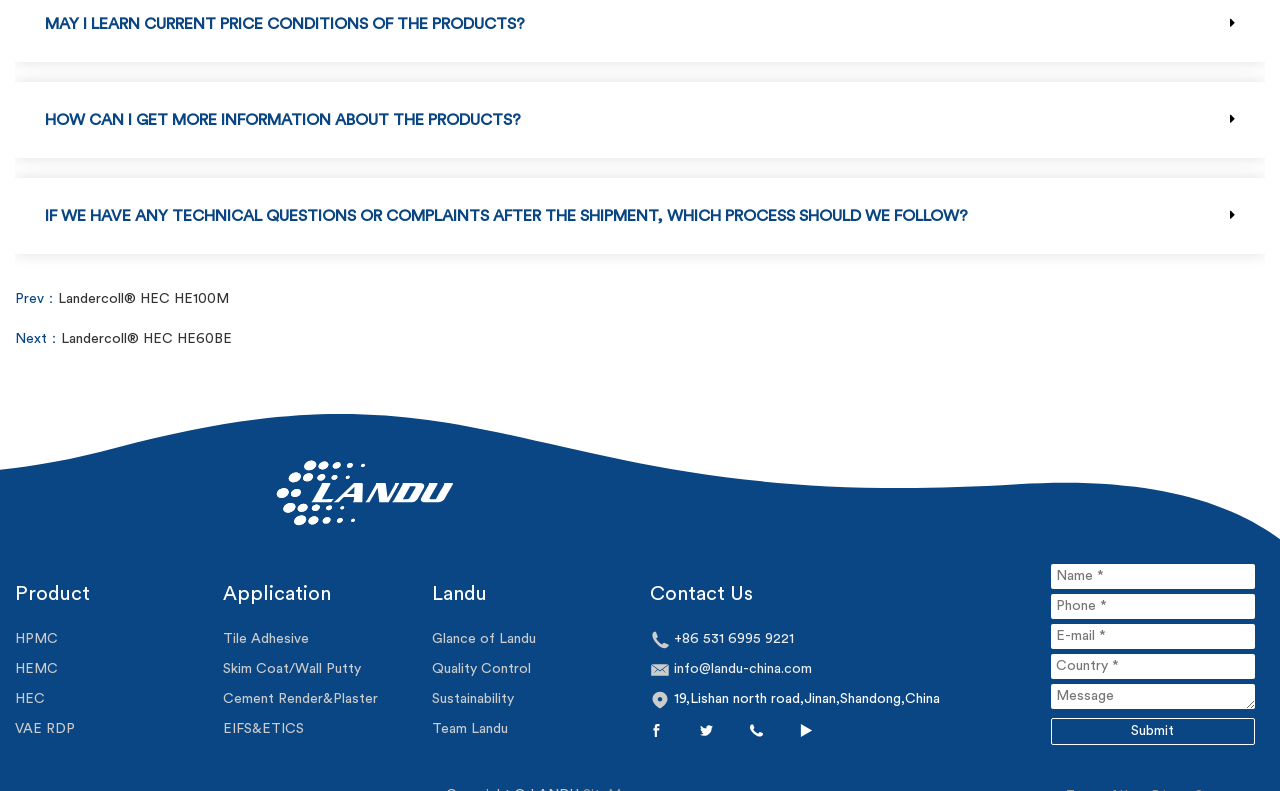Please provide a detailed answer to the question below by examining the image:
What is the last field in the contact form?

I examined the contact form on the webpage and found that the last field is a textbox labeled 'Message', which suggests that it is where users can enter their message or inquiry.